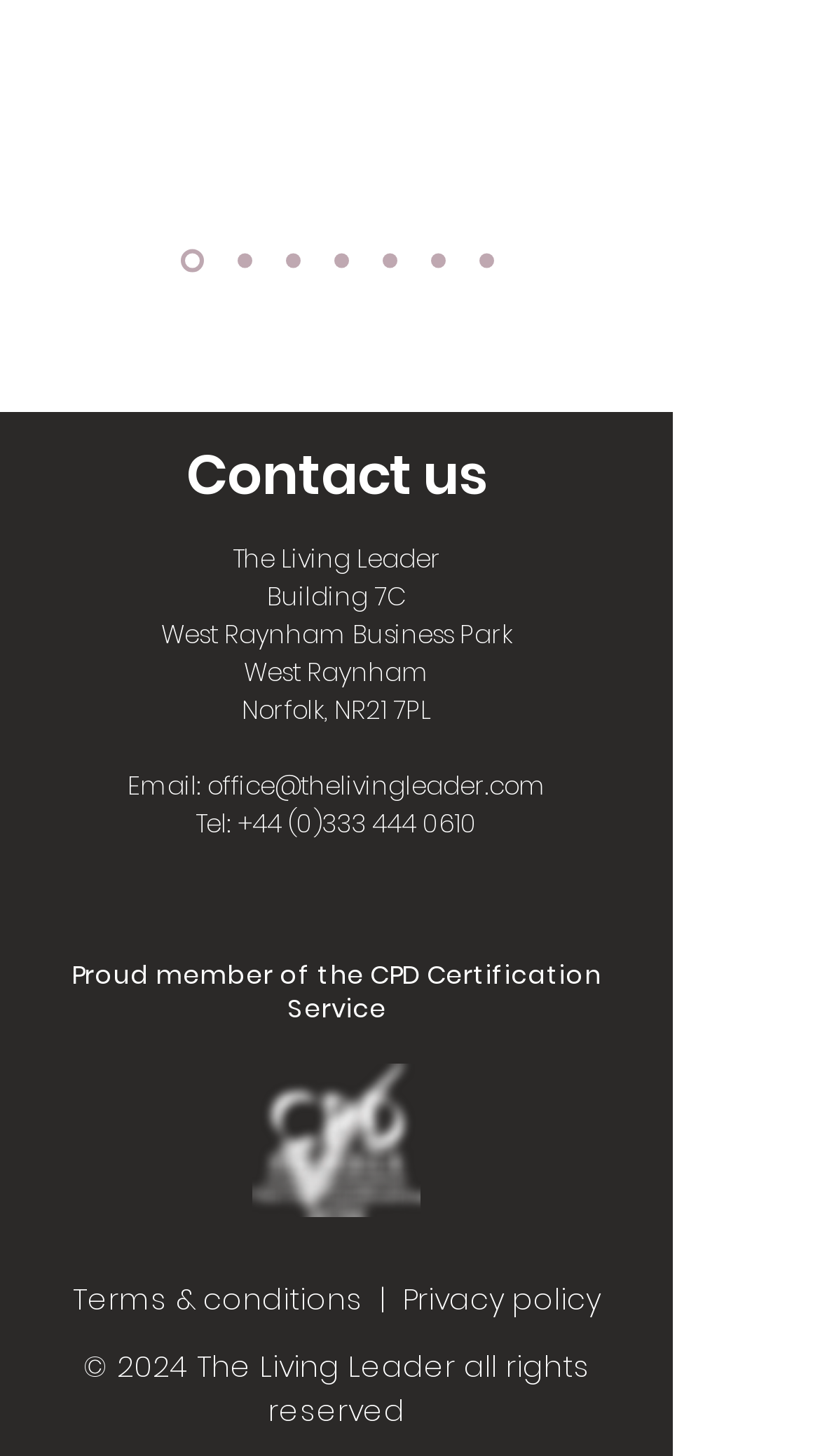Please identify the bounding box coordinates of the element on the webpage that should be clicked to follow this instruction: "View terms and conditions". The bounding box coordinates should be given as four float numbers between 0 and 1, formatted as [left, top, right, bottom].

[0.088, 0.878, 0.732, 0.907]